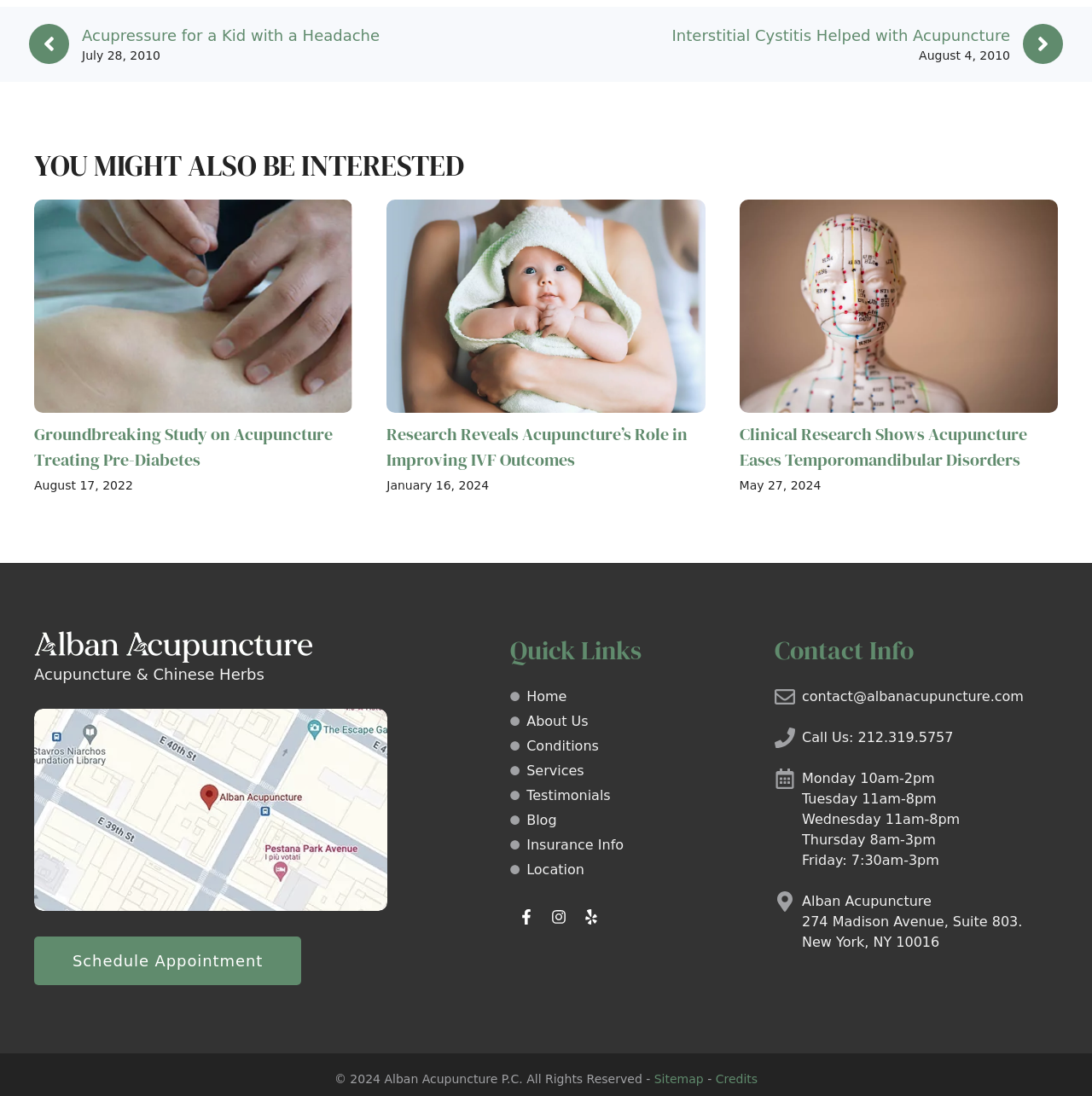Given the content of the image, can you provide a detailed answer to the question?
What is the date of the article 'Research Reveals Acupuncture’s Role in Improving IVF Outcomes'?

I found the date by looking at the time element associated with the link 'Research Reveals Acupuncture’s Role in Improving IVF Outcomes'. The time element has a StaticText child with the text 'January 16, 2024'.